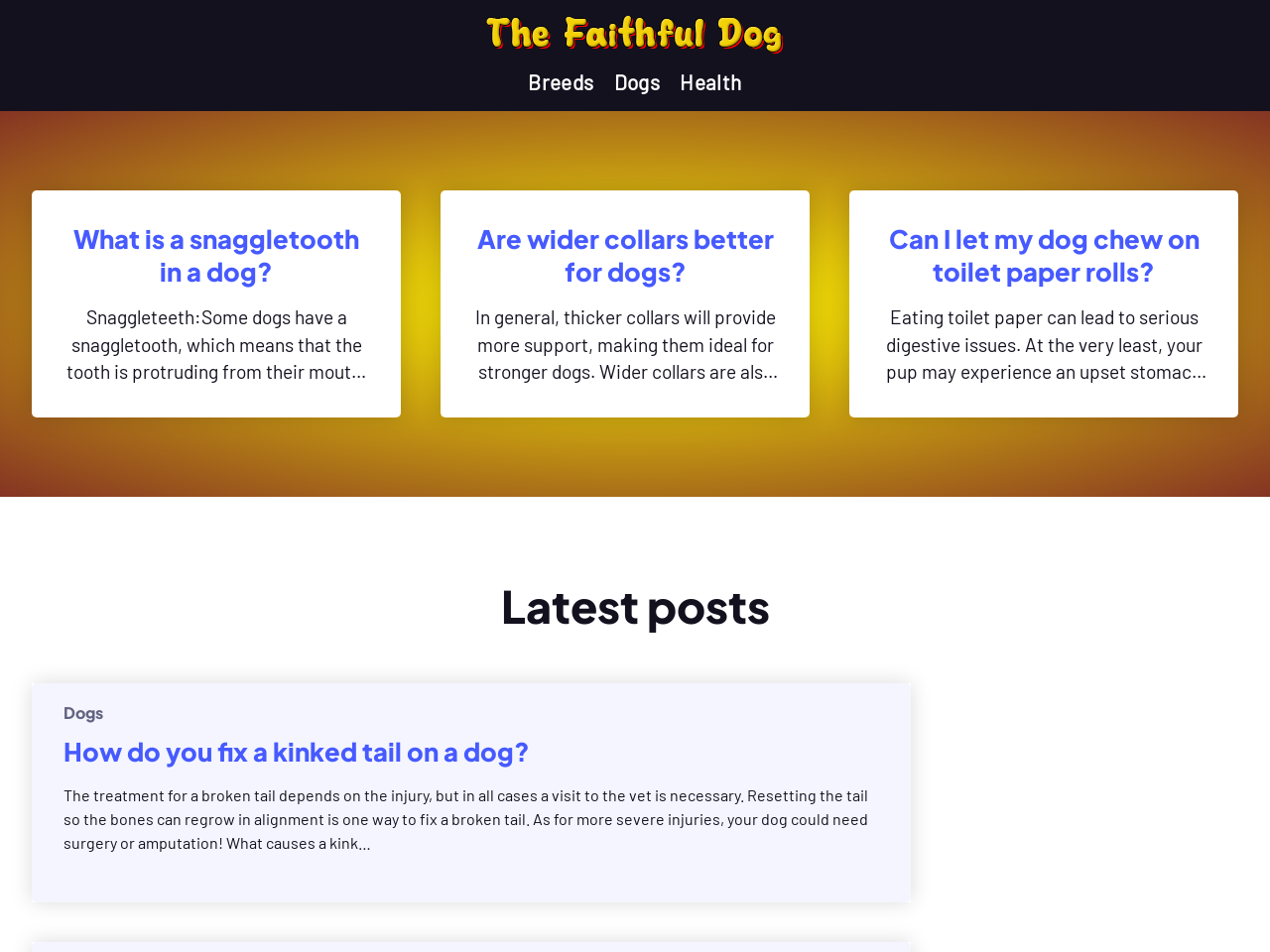Produce an extensive caption that describes everything on the webpage.

This webpage is about dogs, with the title "The Faithful Dog - Human's Best Friend" at the top. Below the title, there is a navigation menu with three links: "Breeds", "Dogs", and "Health". 

On the left side of the page, there is a section with three articles. The first article has a heading "What is a snaggletooth in a dog?" and a brief description about snaggletooth in dogs. Below this article, there is another article with a heading "Are wider collars better for dogs?" and a description about the benefits of wider collars for dogs. The third article has a heading "Can I let my dog chew on toilet paper rolls?" and a warning about the dangers of letting dogs eat toilet paper.

On the right side of the page, there is a section with three more articles. The first article has a heading "How do you fix a kinked tail on a dog?" and a description about the treatment for a broken tail. Below this article, there are two links to other articles, one titled "Dogs" and another without a title. 

At the bottom of the page, there is a heading "Latest posts" with a list of links to other articles.